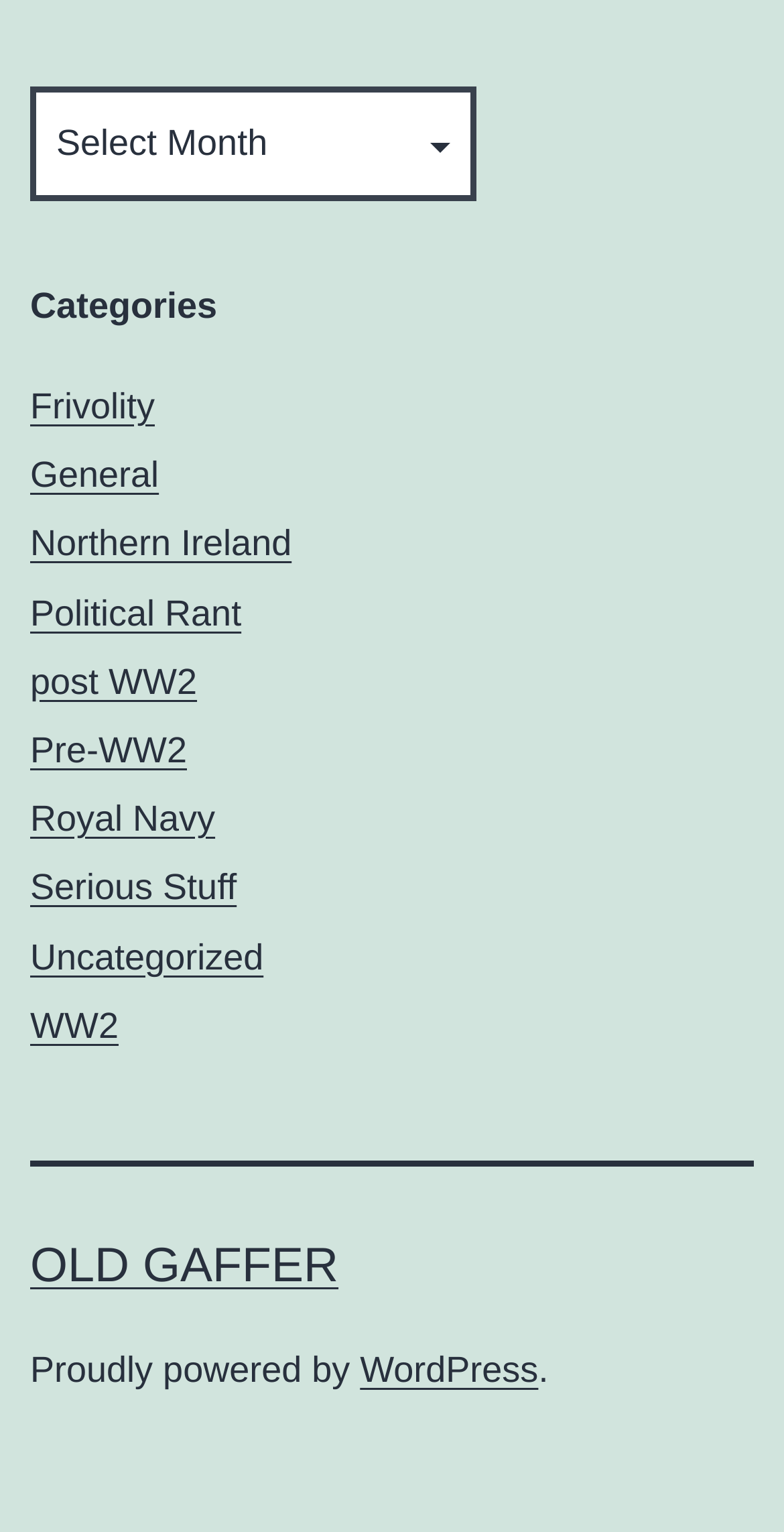How many categories are available?
Based on the screenshot, answer the question with a single word or phrase.

11